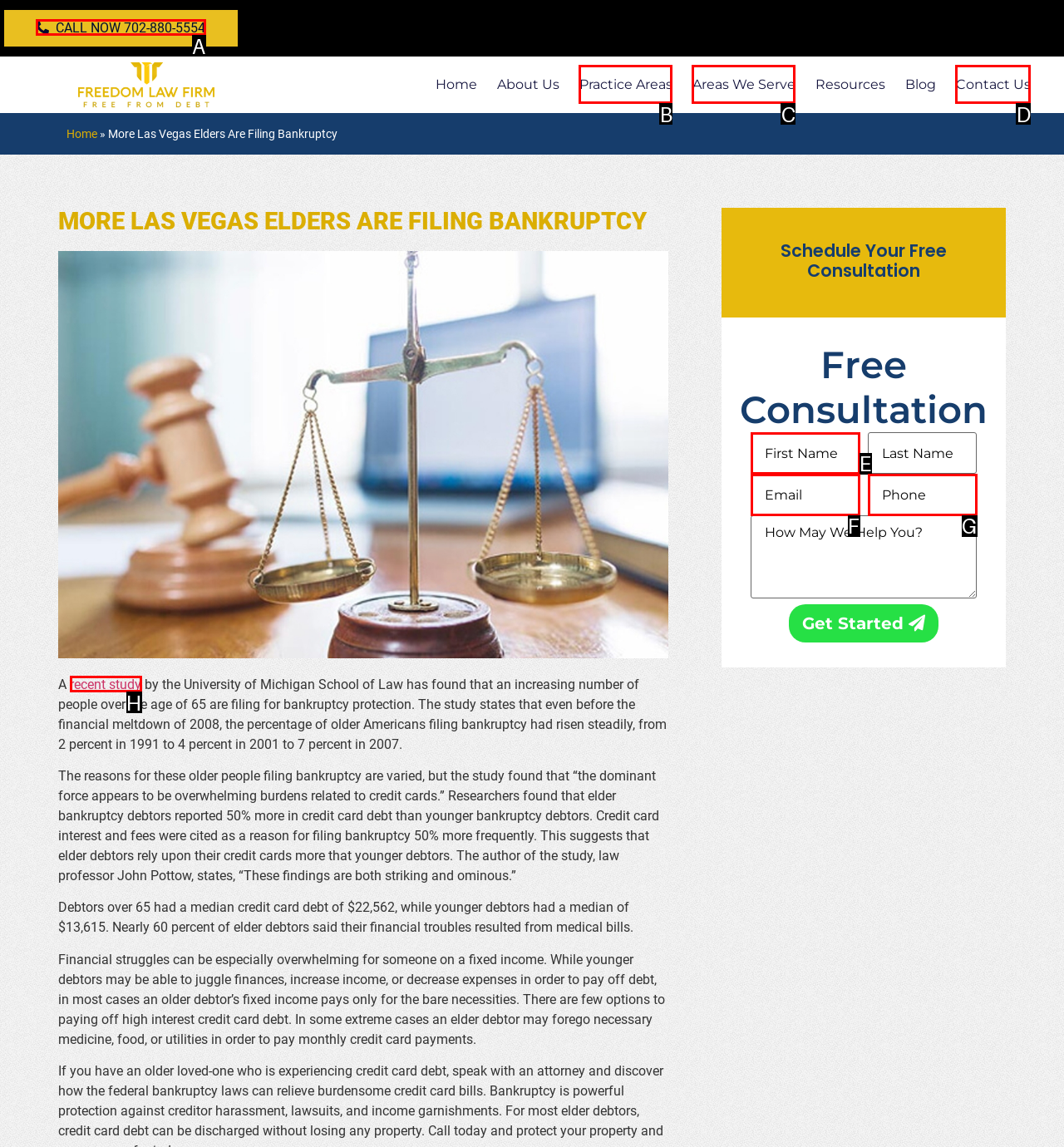Decide which letter you need to select to fulfill the task: Click CALL NOW
Answer with the letter that matches the correct option directly.

A